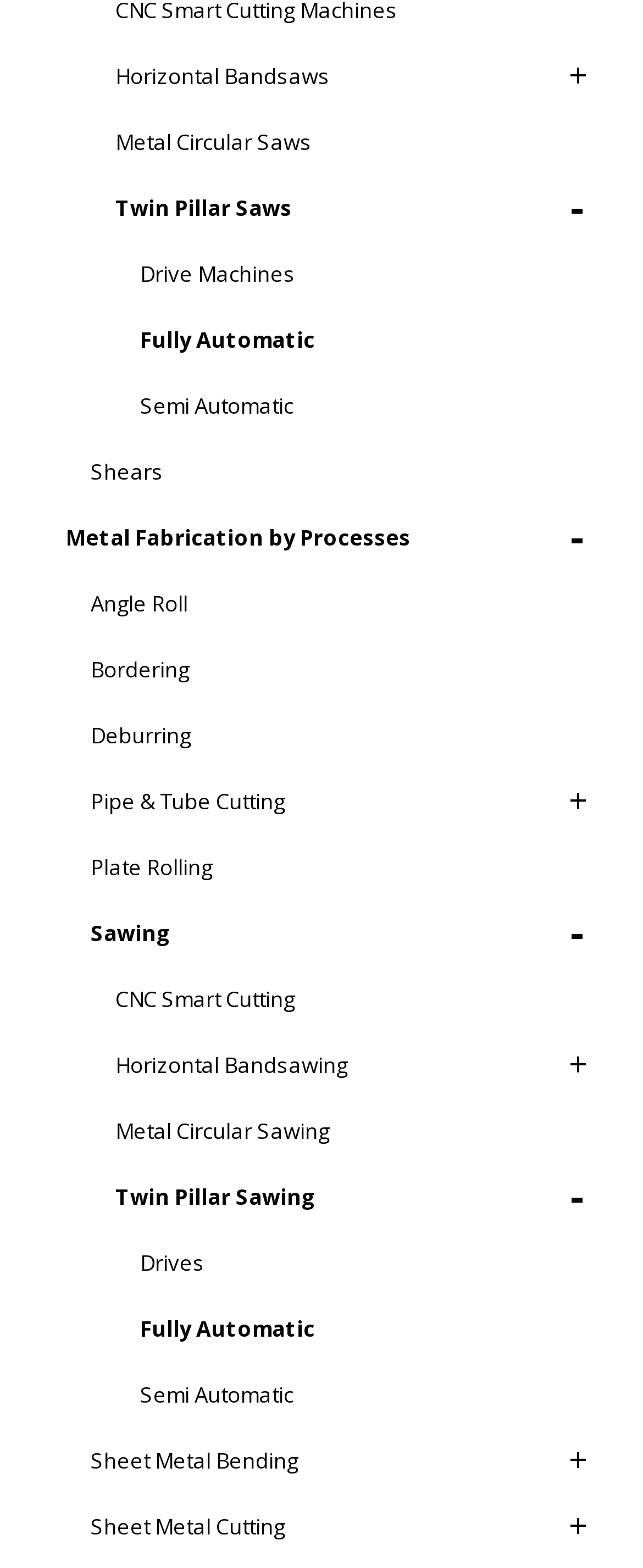Point out the bounding box coordinates of the section to click in order to follow this instruction: "View Twin Pillar Saws".

[0.128, 0.111, 0.949, 0.153]